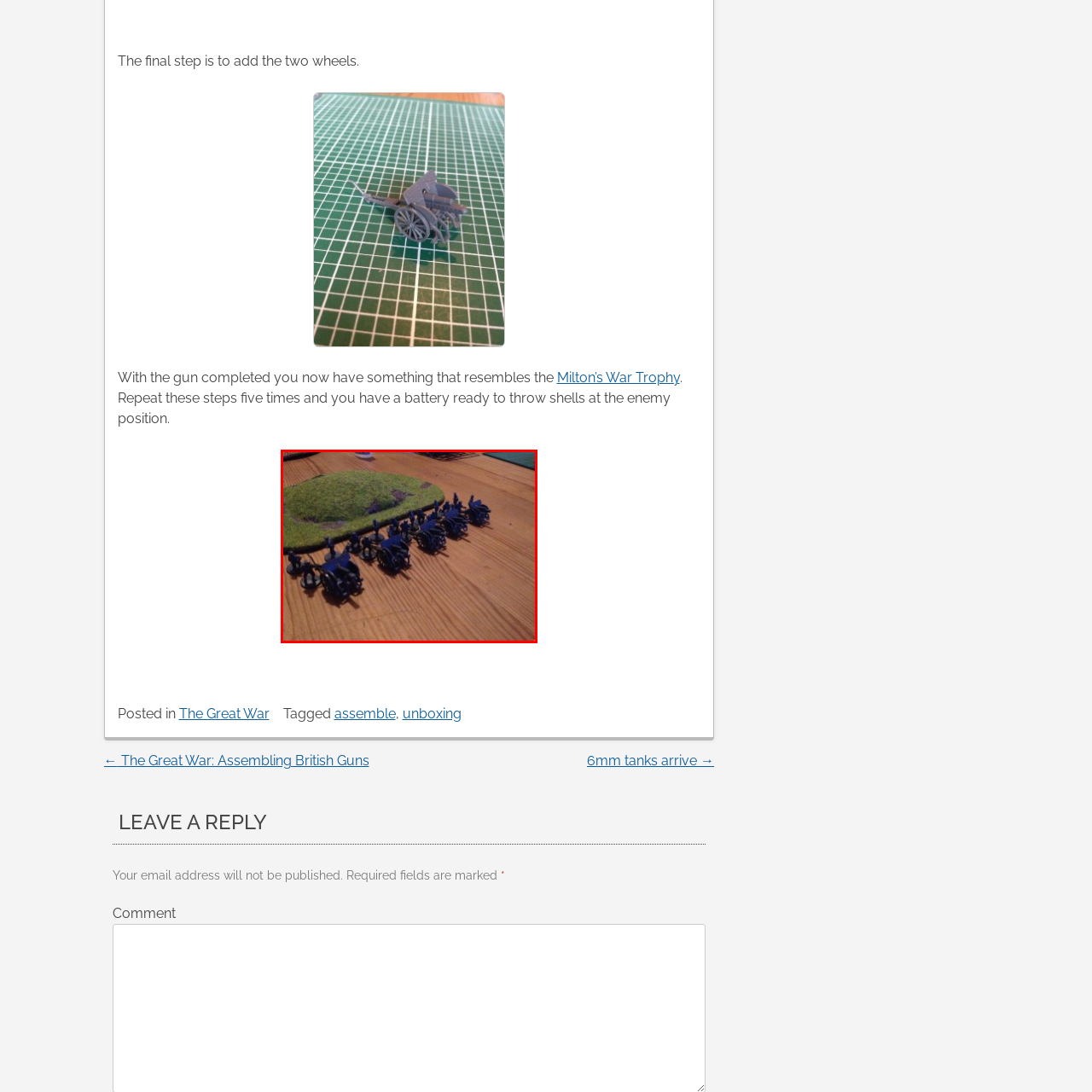Analyze the image surrounded by the red box and respond concisely: What is the possible context of this arrangement?

Tabletop wargame or battlefield tactics